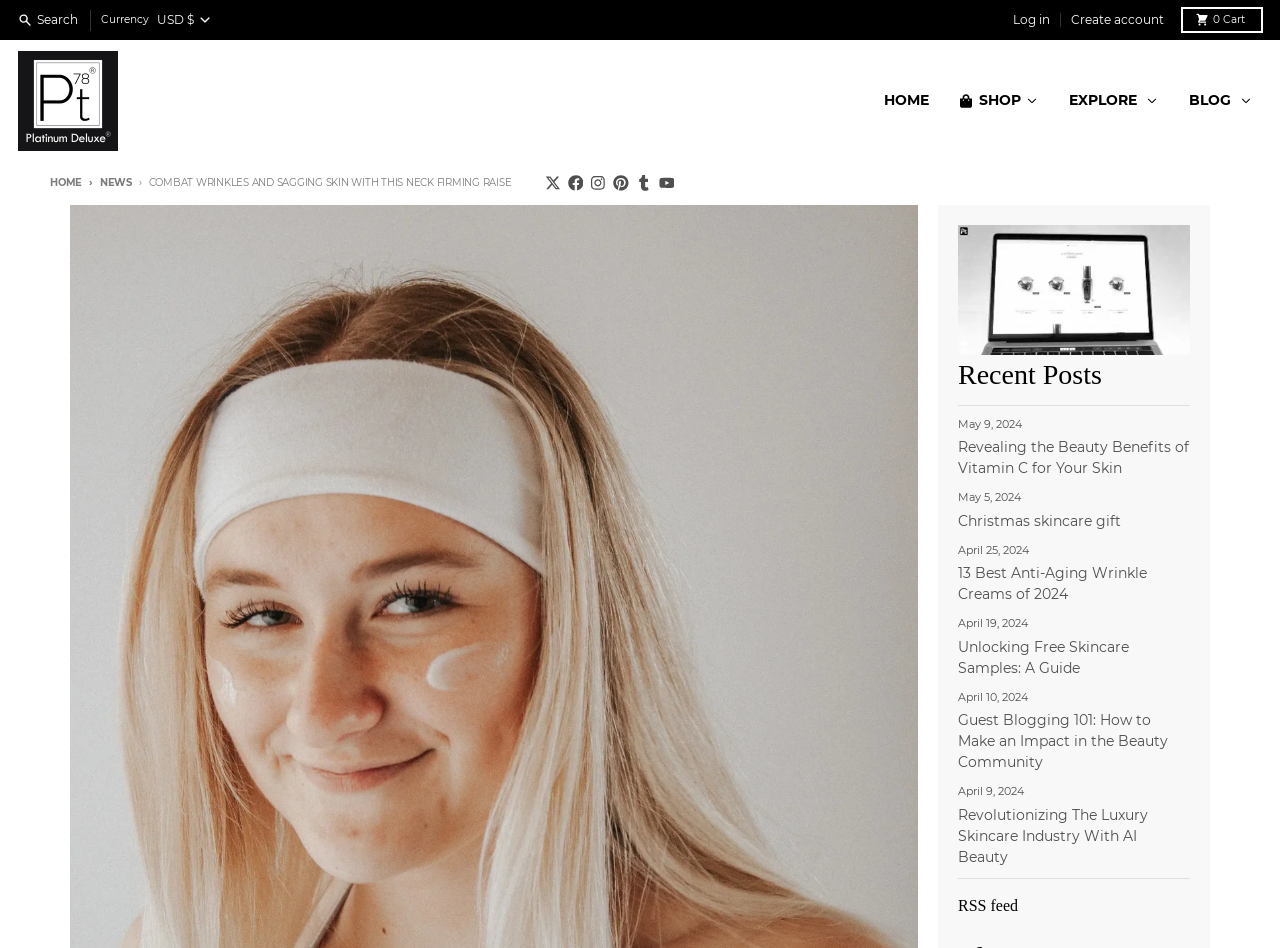Could you find the bounding box coordinates of the clickable area to complete this instruction: "Search for products"?

[0.008, 0.01, 0.066, 0.032]